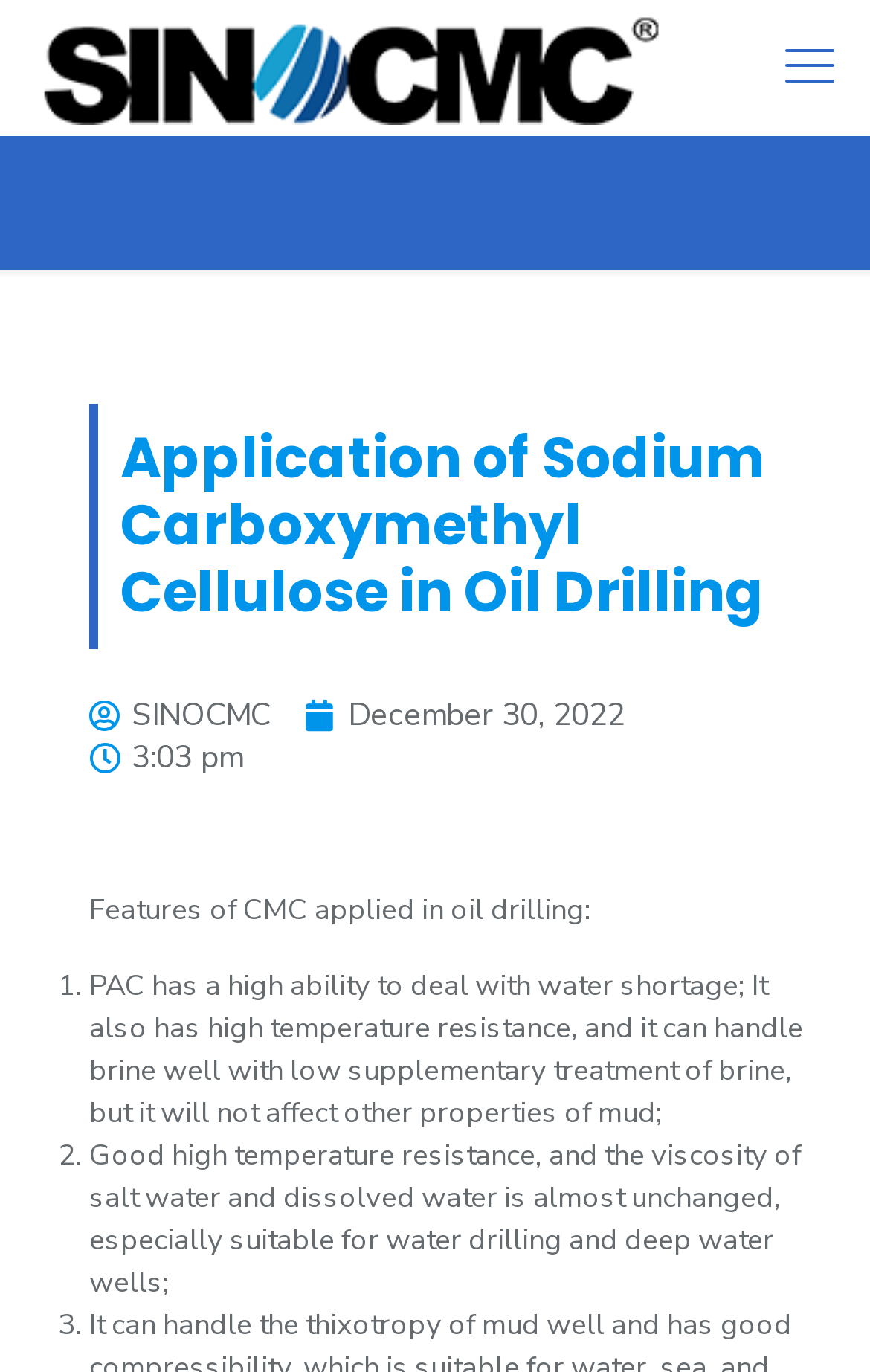Please answer the following question as detailed as possible based on the image: 
What is the first feature of CMC in oil drilling?

The first feature of CMC in oil drilling is mentioned in the list of features, which is 'PAC has a high ability to deal with water shortage; It also has high temperature resistance, and it can handle brine well with low supplementary treatment of brine, but it will not affect other properties of mud;'